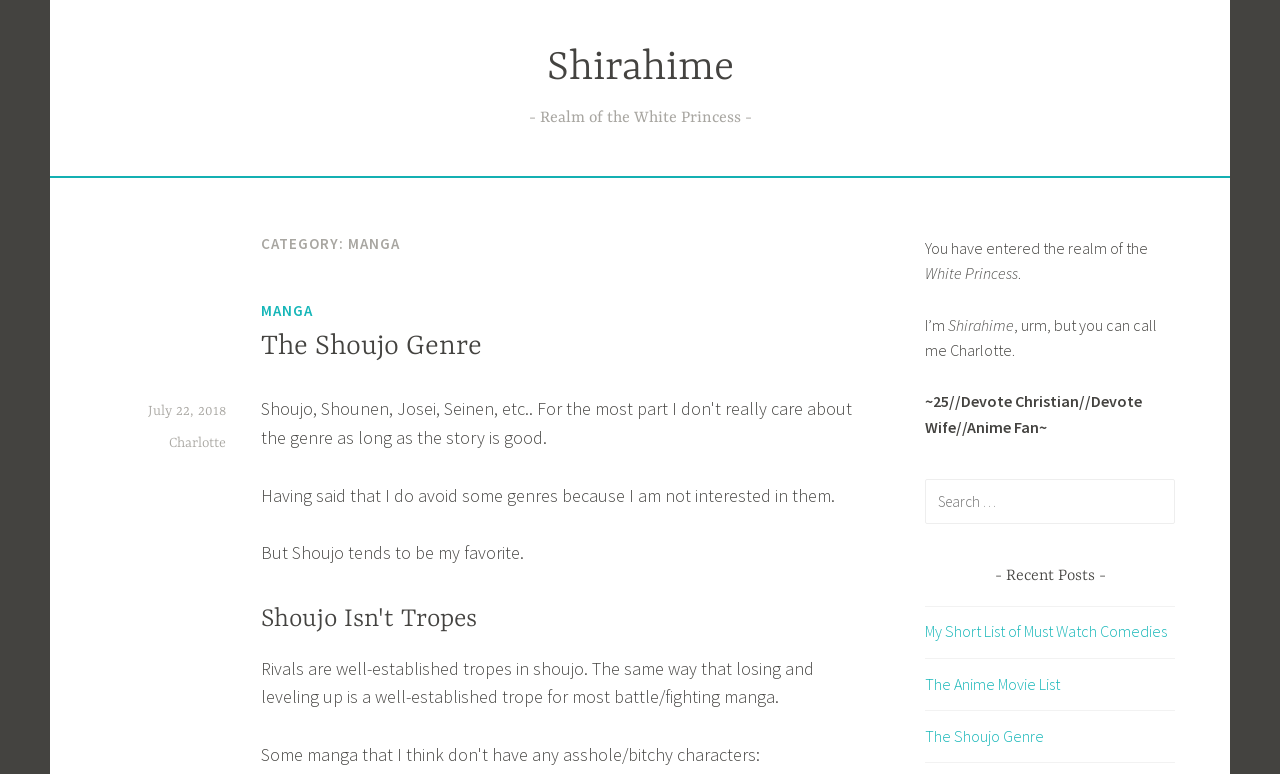Determine the bounding box coordinates of the clickable element to complete this instruction: "View FAQs". Provide the coordinates in the format of four float numbers between 0 and 1, [left, top, right, bottom].

None